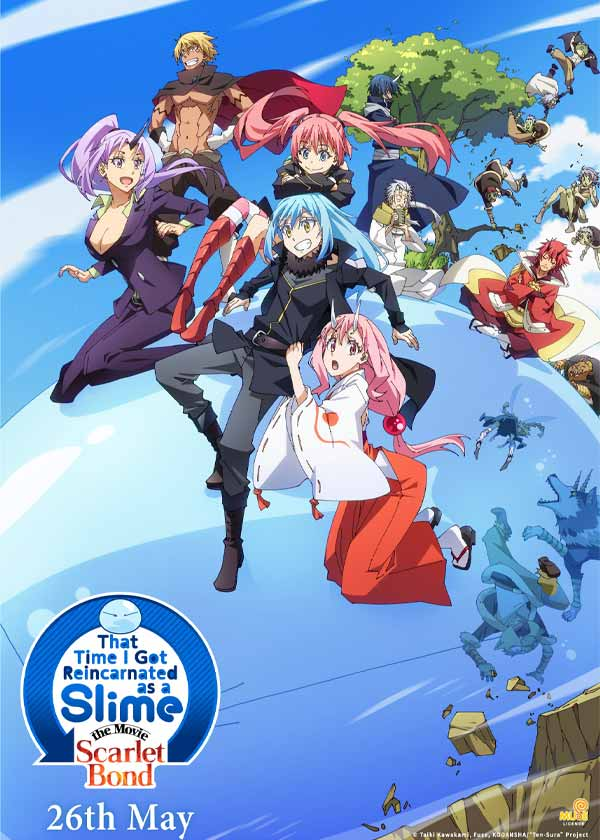Elaborate on all the elements present in the image.

The image features vibrant artwork from the film "That Time I Got Reincarnated as a Slime: Scarlet Bond," showcasing beloved characters from the series. In a dynamic composition, characters are depicted in action poses, with expressions of excitement and determination. The prominent elements include a blue cloud background and a stylized logo at the bottom that prominently displays the film's title along with the release date, May 26th. This animated feature, which premiered in Japan on November 25, 2022, illustrates a vivid fantasy world, enticing fans with its playful energy and engaging animation style. The film is anticipated to make a splash upon its release in Indian theaters, generating excitement among the anime community.